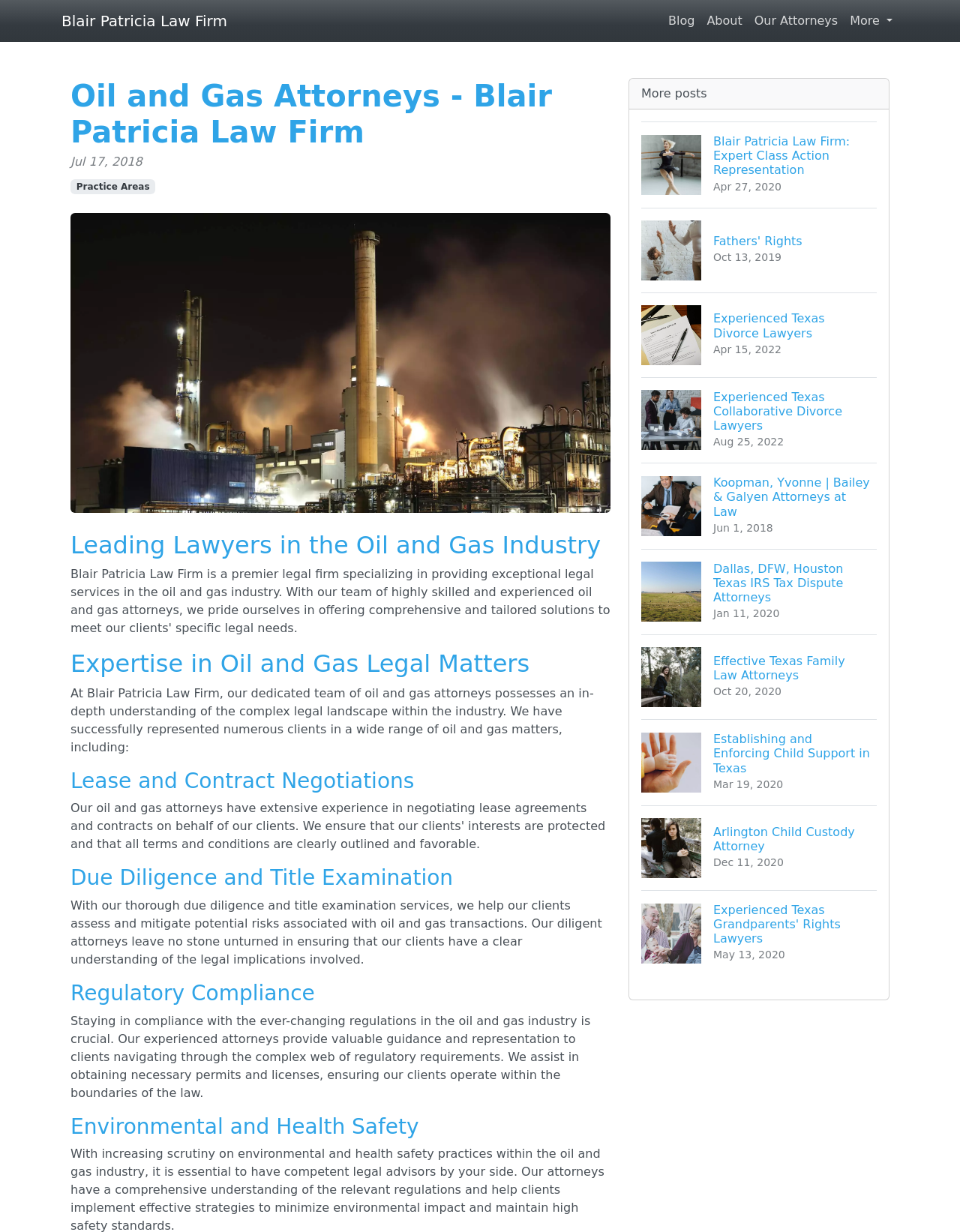Based on the provided description, "Fathers' Rights Oct 13, 2019", find the bounding box of the corresponding UI element in the screenshot.

[0.668, 0.168, 0.913, 0.237]